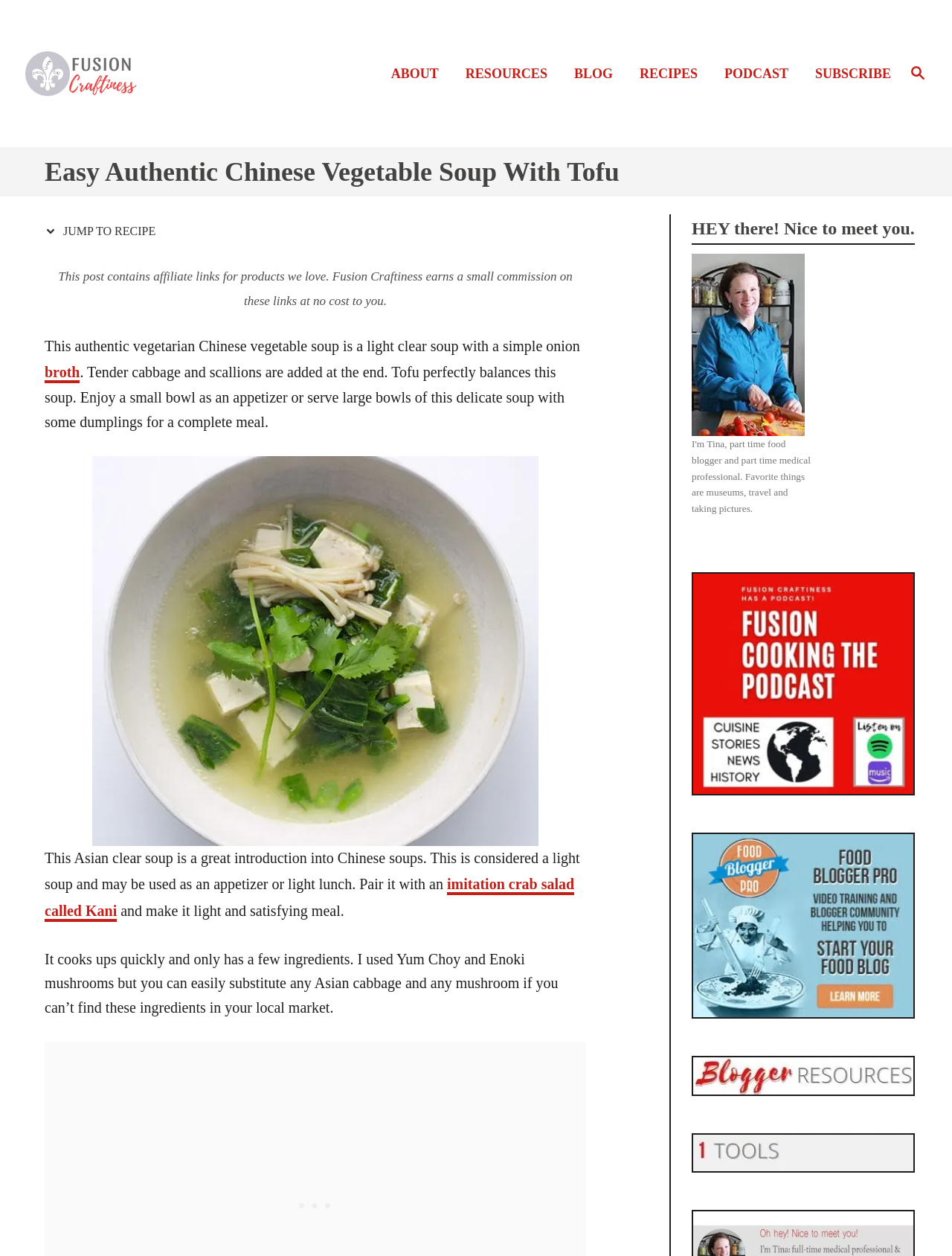Could you locate the bounding box coordinates for the section that should be clicked to accomplish this task: "Visit the ABOUT page".

[0.401, 0.044, 0.48, 0.074]